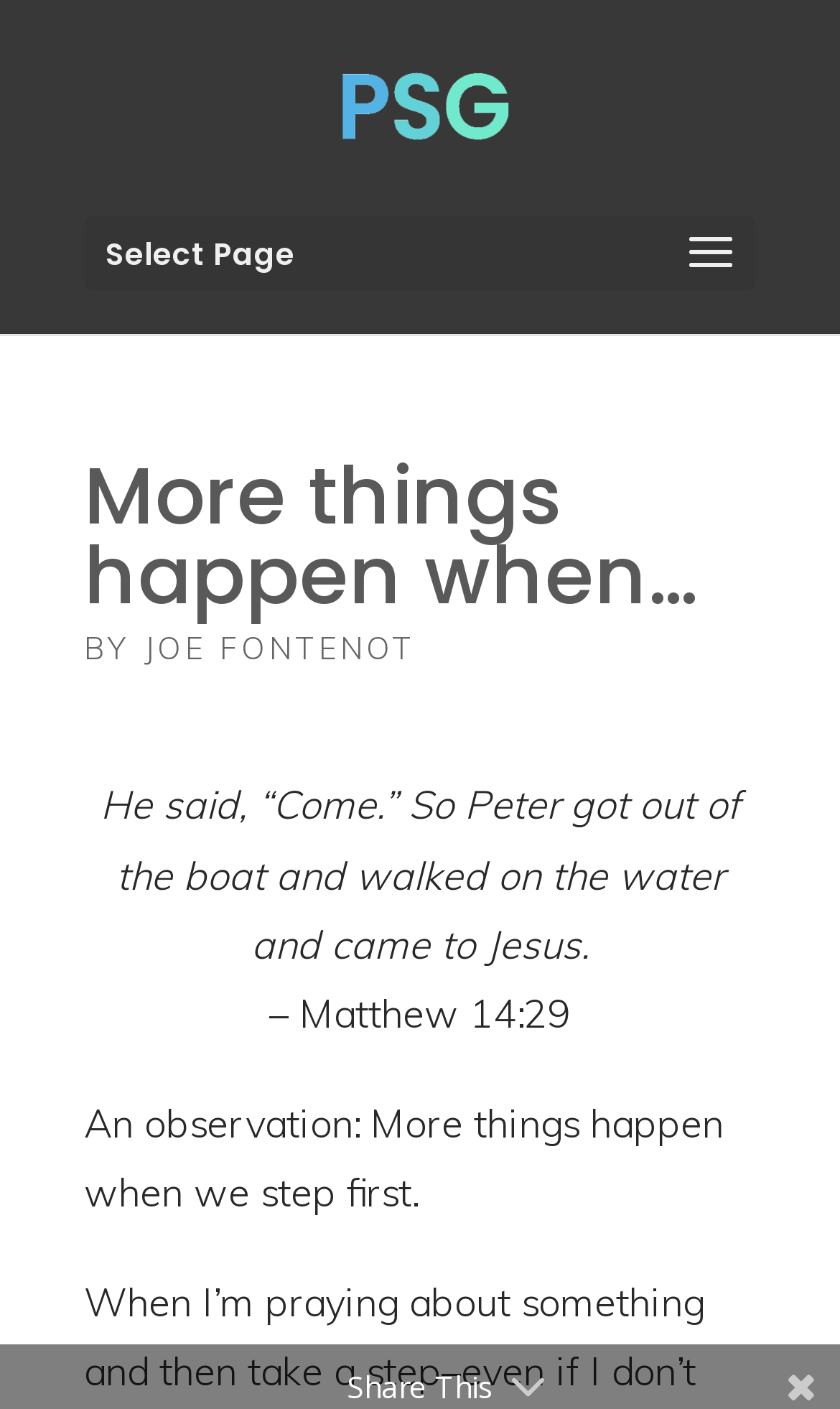Given the following UI element description: "Joe Fontenot", find the bounding box coordinates in the webpage screenshot.

[0.172, 0.446, 0.495, 0.474]